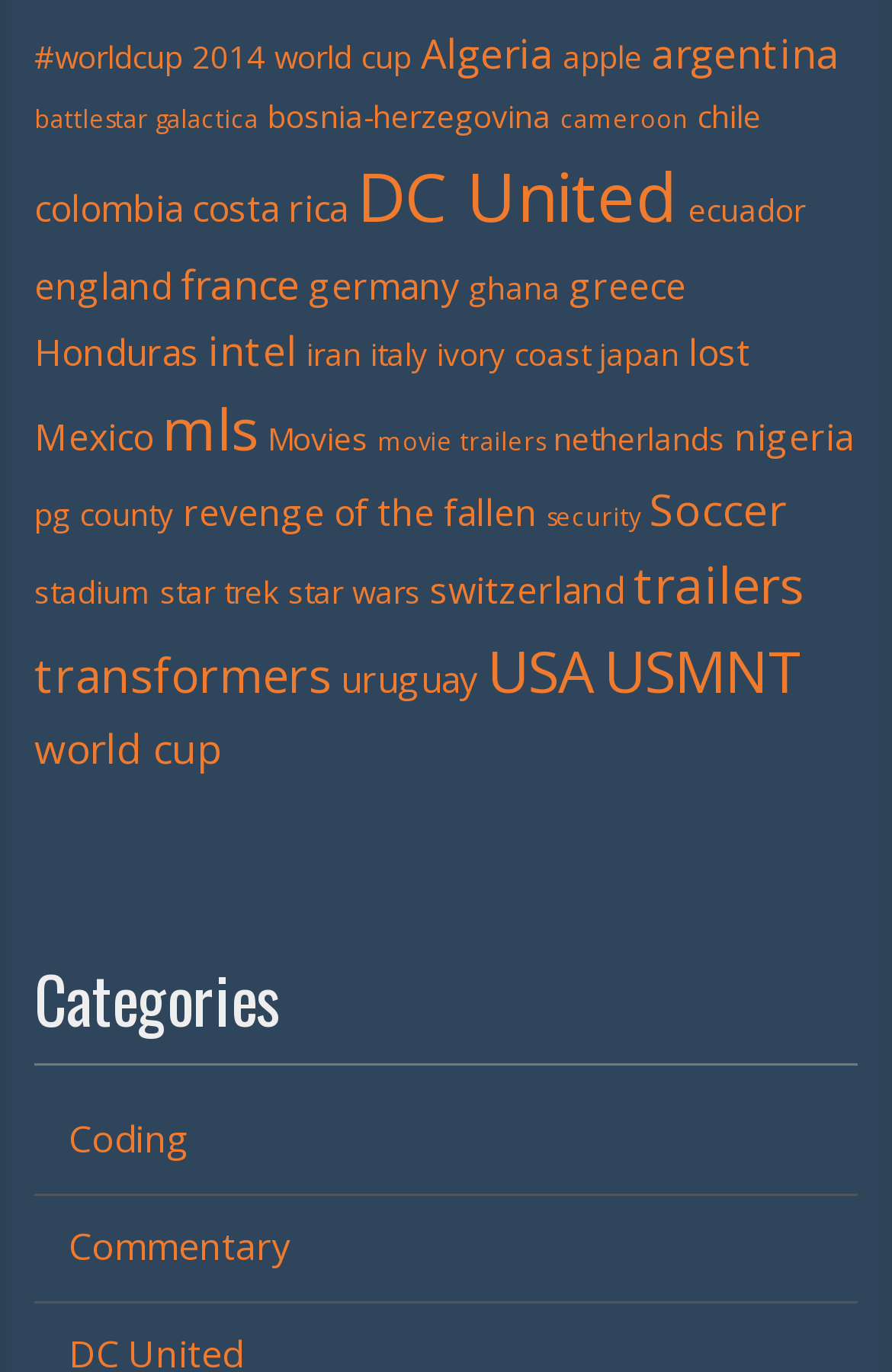Locate the bounding box coordinates of the region to be clicked to comply with the following instruction: "View the category for Movies". The coordinates must be four float numbers between 0 and 1, in the form [left, top, right, bottom].

[0.3, 0.306, 0.413, 0.336]